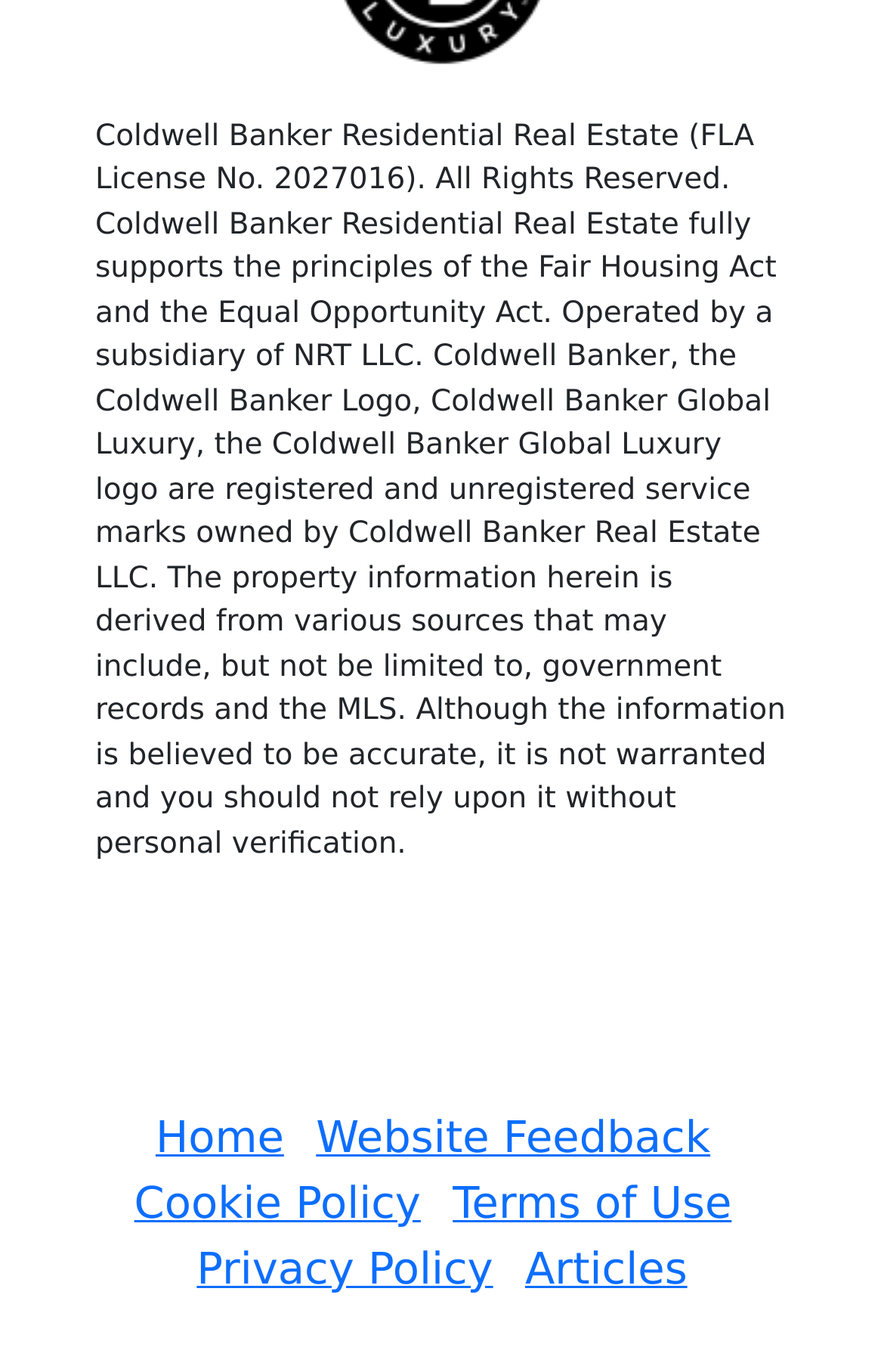What is the type of license number mentioned?
Based on the image, provide a one-word or brief-phrase response.

FLA License